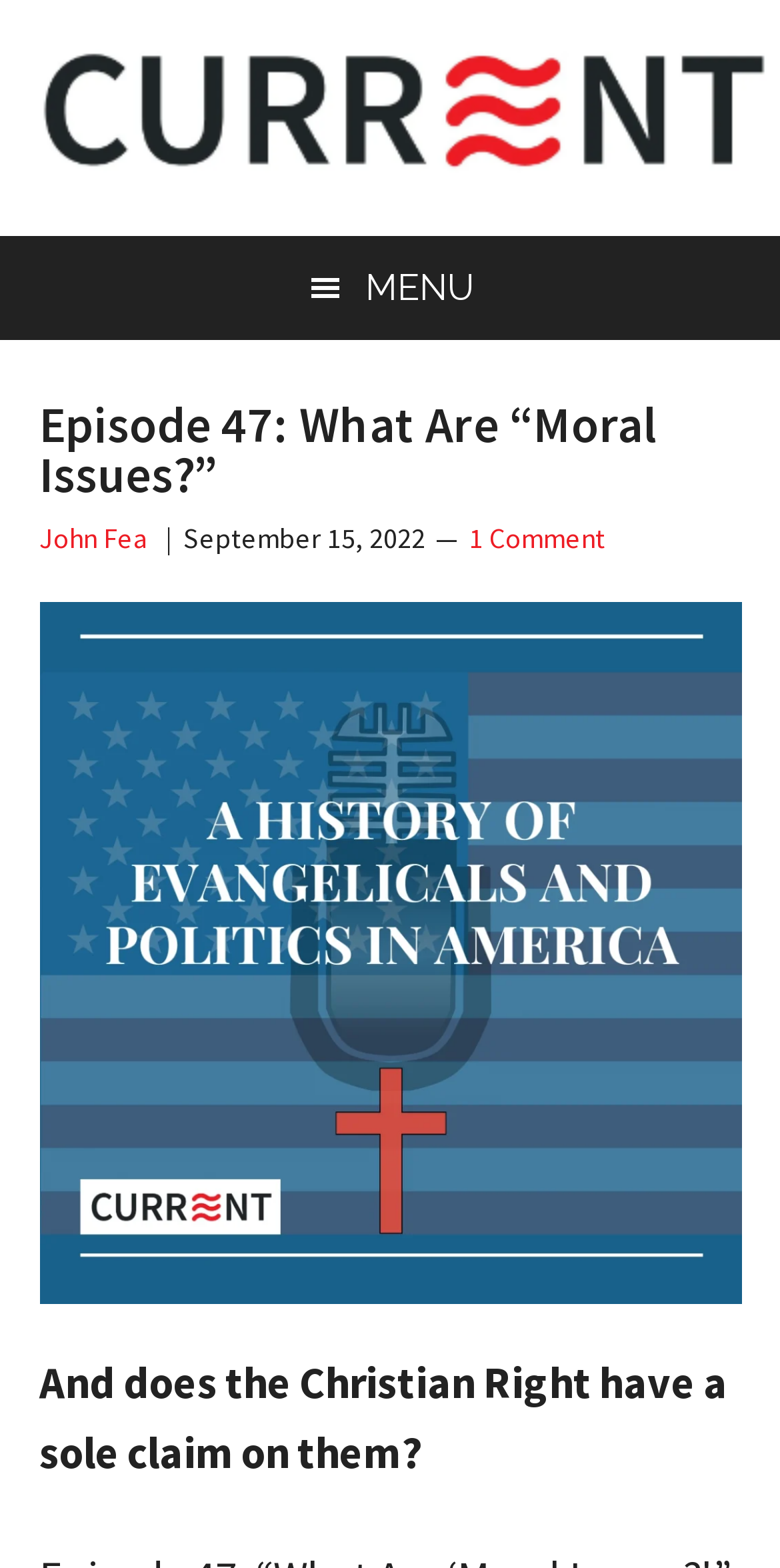What is the topic of the episode?
Kindly give a detailed and elaborate answer to the question.

I found the topic of the episode by looking at the heading in the header section, which says 'Episode 47: What Are “Moral Issues?”'.